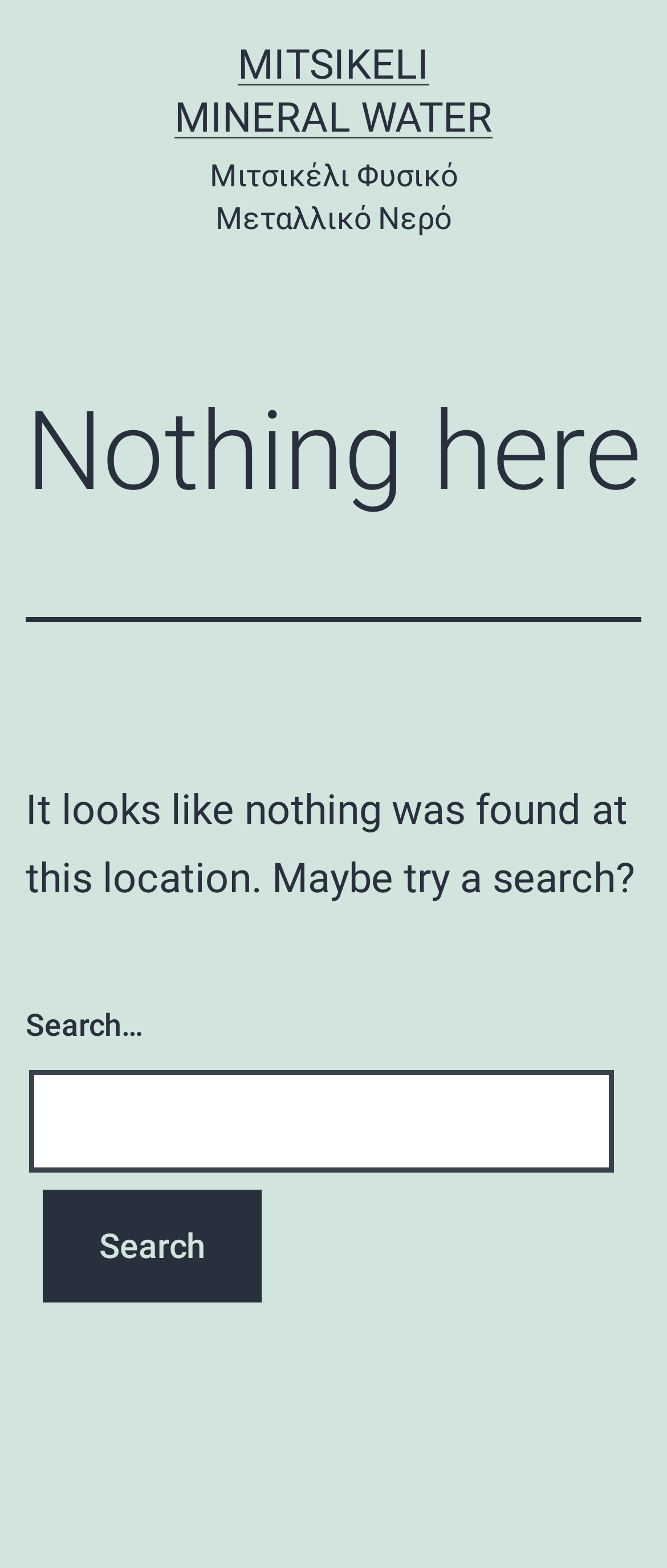Can you find the bounding box coordinates for the UI element given this description: "Mitsikeli Mineral Water"? Provide the coordinates as four float numbers between 0 and 1: [left, top, right, bottom].

[0.262, 0.026, 0.738, 0.09]